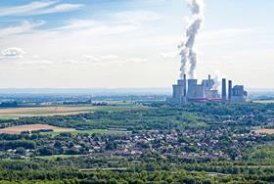Describe all significant details and elements found in the image.

The image depicts an expansive view of a rural landscape with a power plant in the background. The plant, characterized by its large smokestacks, is emitting a plume of smoke that contrasts against the clear blue sky. In the foreground, a quaint village is nestled amidst lush greenery and fields, emphasizing the juxtaposition between industrial activity and rural life. This imagery resonates with the ongoing discussions surrounding energy production and environmental impacts, particularly as it relates to the recent deal signed by the G7 countries aimed at phasing out coal-fired power generation by the period of 2030-2035. This significant move reflects global efforts to transition towards more sustainable energy sources and reduce reliance on fossil fuels.